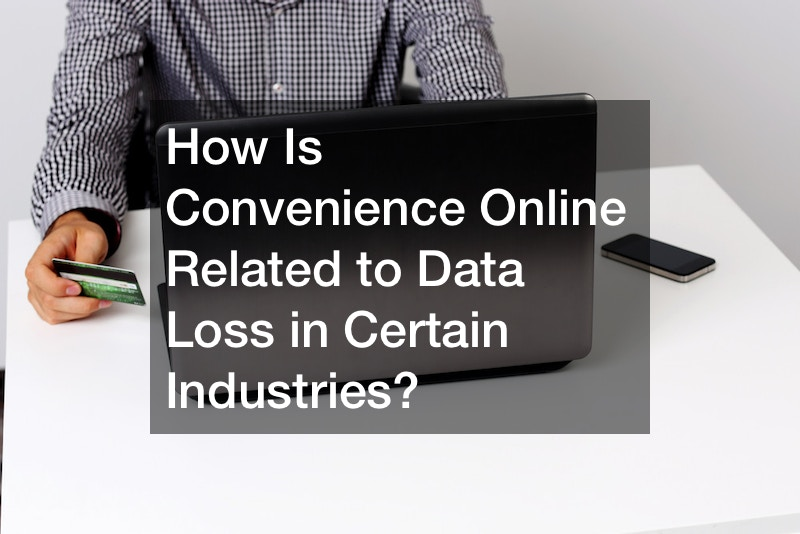Offer a meticulous description of the image.

The image features a person actively engaged in an online interaction, seemingly discussing the topic, "How Is Convenience Online Related to Data Loss in Certain Industries?" They are sitting at a desk, holding a credit card in one hand while a laptop is open in front of them, indicating they may be engaged in online financial activities or research. To the right of the laptop, a smartphone rests on the table, suggesting a multi-device engagement typical of modern digital users. The setting conveys a sense of convenience often associated with online transactions, which ties into the theme of the inquiry regarding the implications for data security in various sectors.